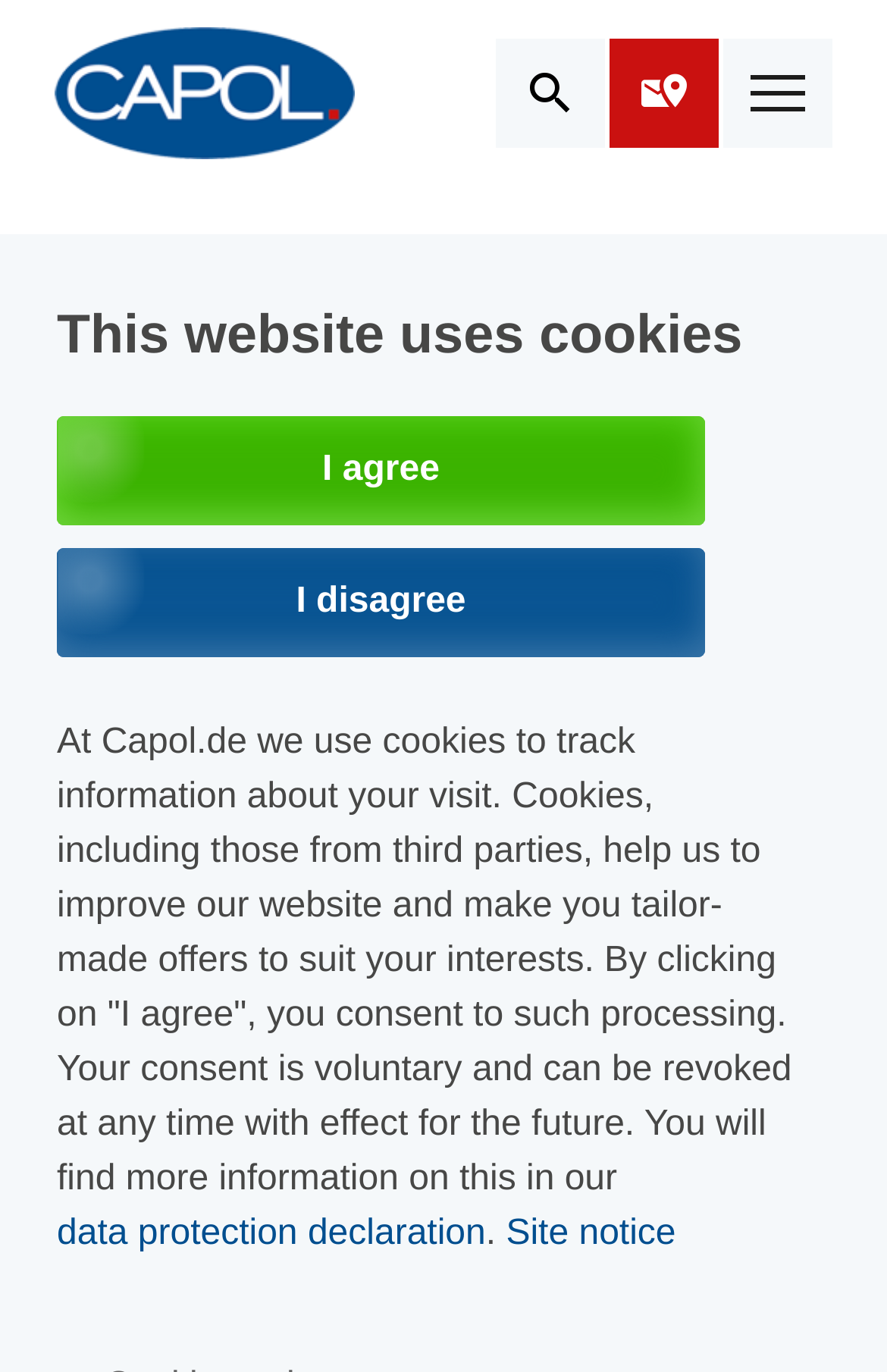Locate the bounding box coordinates of the area you need to click to fulfill this instruction: 'contact GoHighLevel customer support'. The coordinates must be in the form of four float numbers ranging from 0 to 1: [left, top, right, bottom].

None